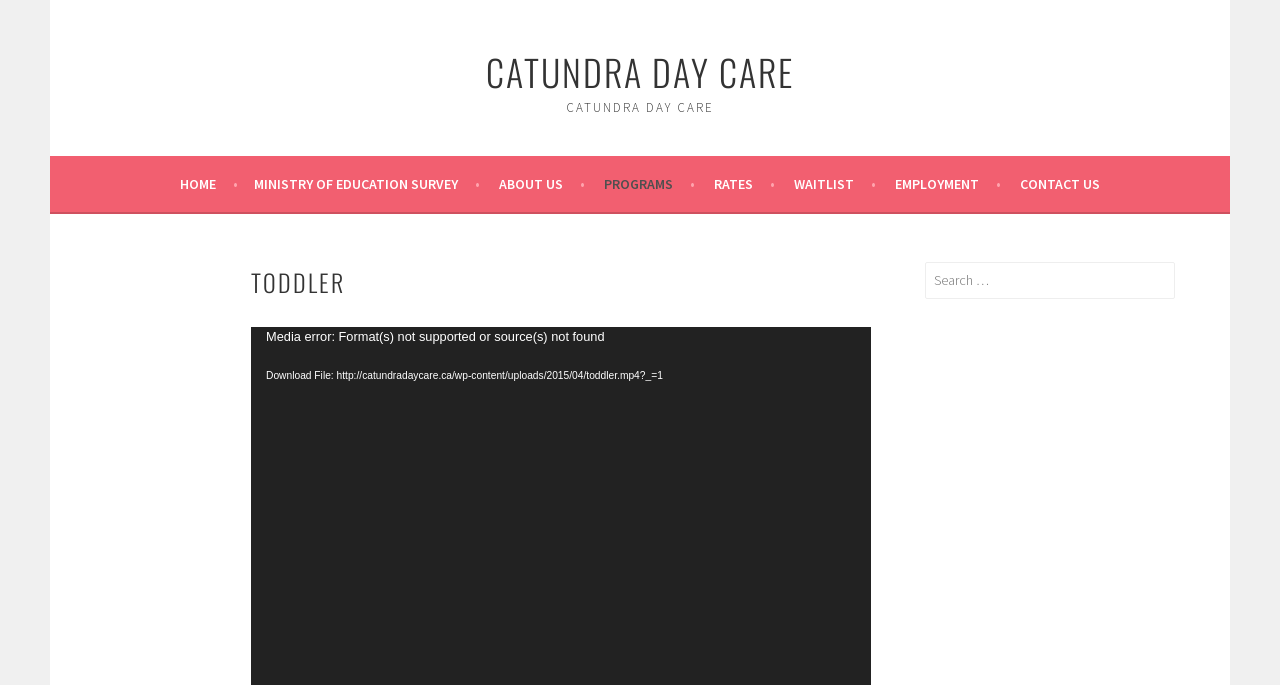Extract the bounding box coordinates of the UI element described: "About Us". Provide the coordinates in the format [left, top, right, bottom] with values ranging from 0 to 1.

[0.39, 0.251, 0.457, 0.286]